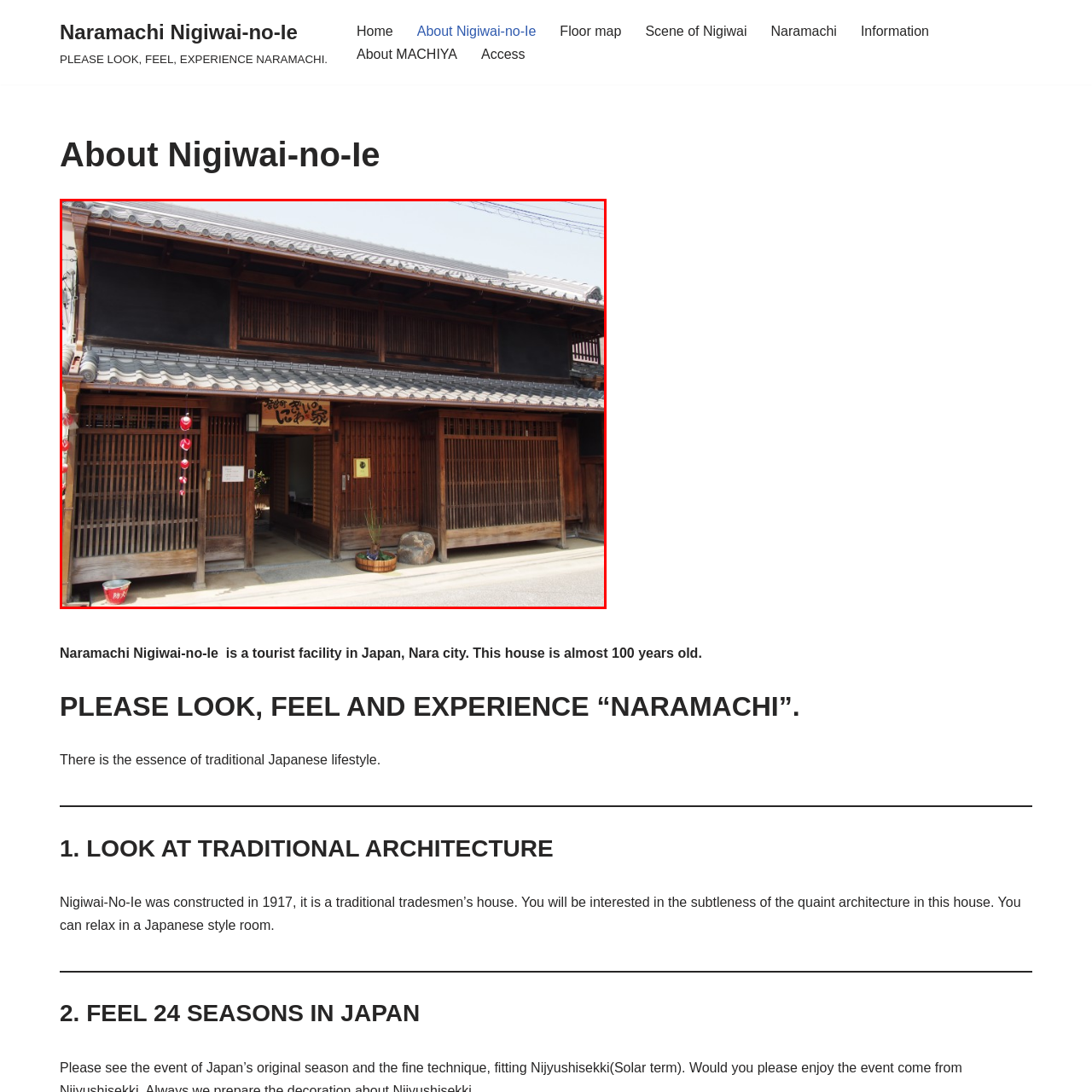Look at the region marked by the red box and describe it extensively.

The image showcases the traditional exterior of Nigiwai-no-Ie, a historic house located in Nara city, Japan. This building exemplifies traditional Japanese architecture, characterized by its wooden structure, intricate latticework, and tiled roof. The entrance features a welcoming wooden sign hanging above, which identifies the establishment. Flanking the door are decorative elements, such as red hanging ornaments that add a cultural touch to the façade. The house is nearly 100 years old and invites visitors to experience the essence of a traditional Japanese lifestyle, making it a significant attraction within the area known as Naramachi.